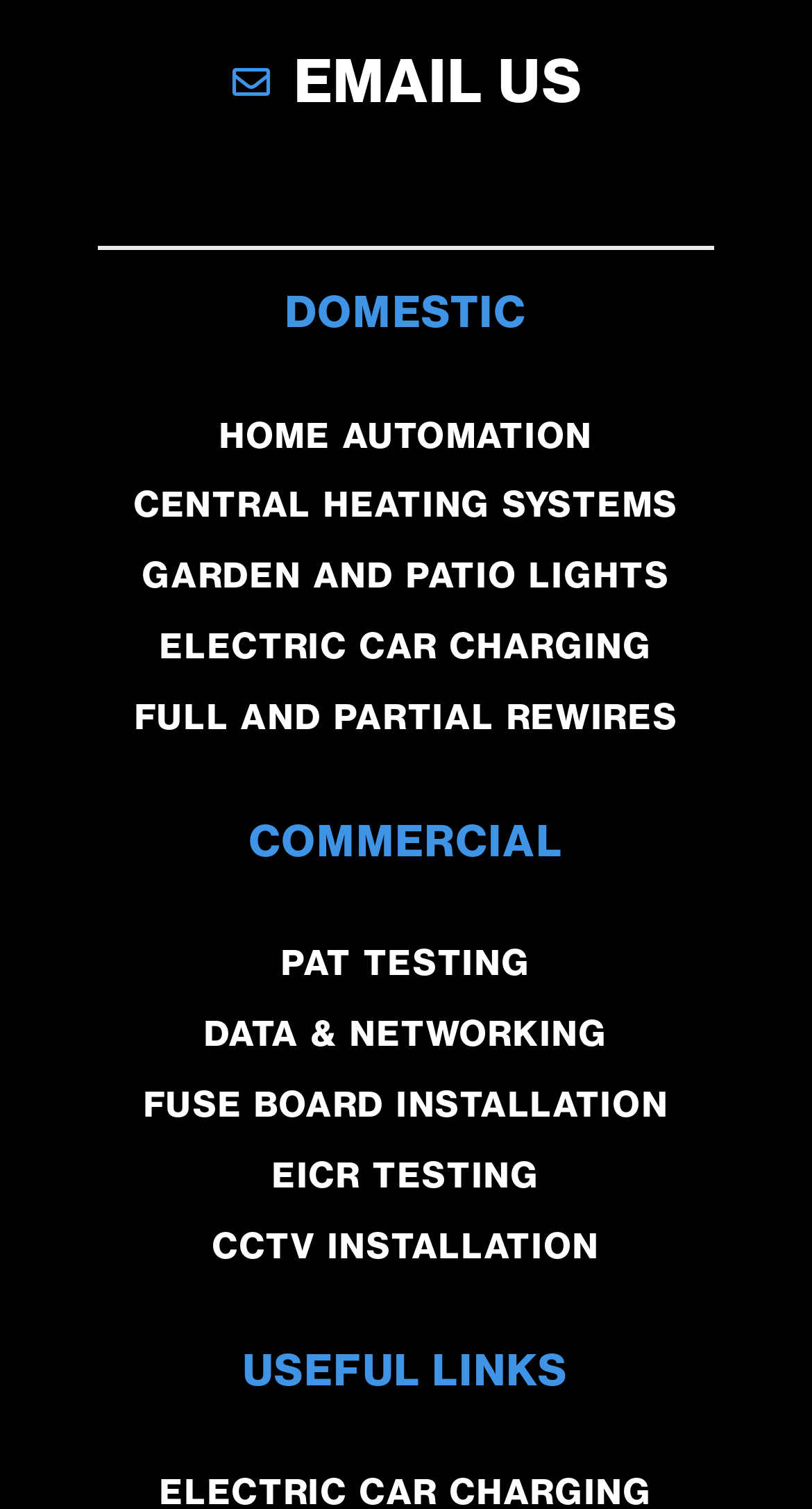Please give the bounding box coordinates of the area that should be clicked to fulfill the following instruction: "explore COMMERCIAL". The coordinates should be in the format of four float numbers from 0 to 1, i.e., [left, top, right, bottom].

[0.026, 0.537, 0.974, 0.578]